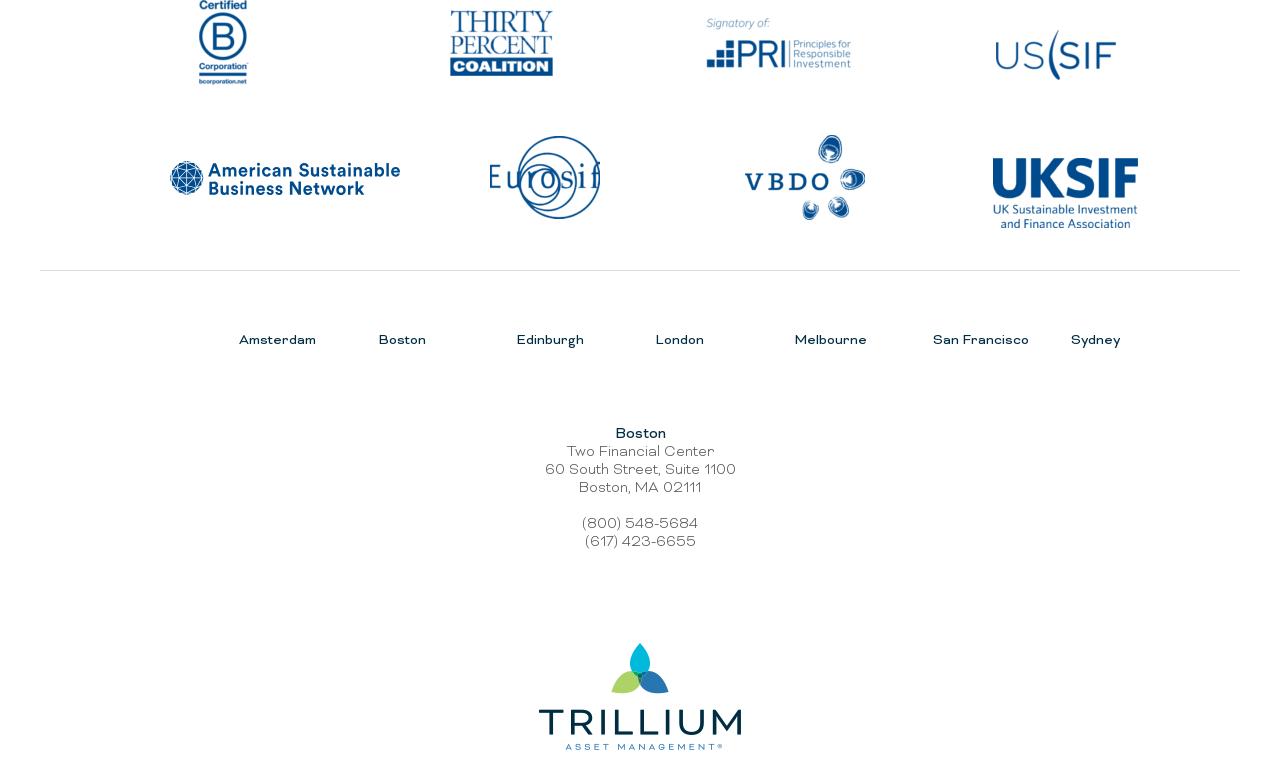Please find the bounding box for the UI component described as follows: "San Francisco".

[0.729, 0.424, 0.804, 0.447]